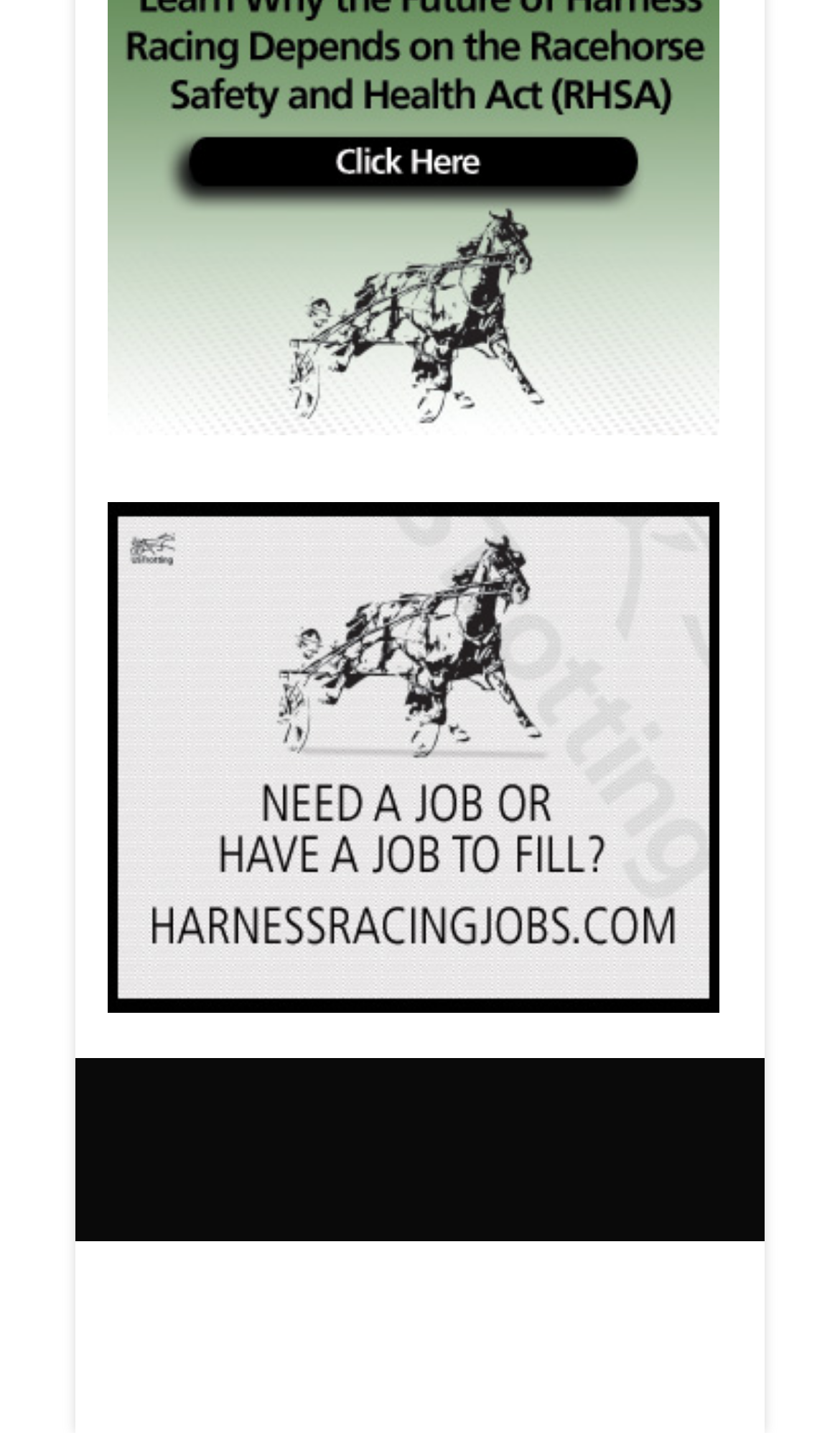Please determine the bounding box coordinates of the element to click on in order to accomplish the following task: "check announcements". Ensure the coordinates are four float numbers ranging from 0 to 1, i.e., [left, top, right, bottom].

[0.103, 0.916, 0.339, 0.95]